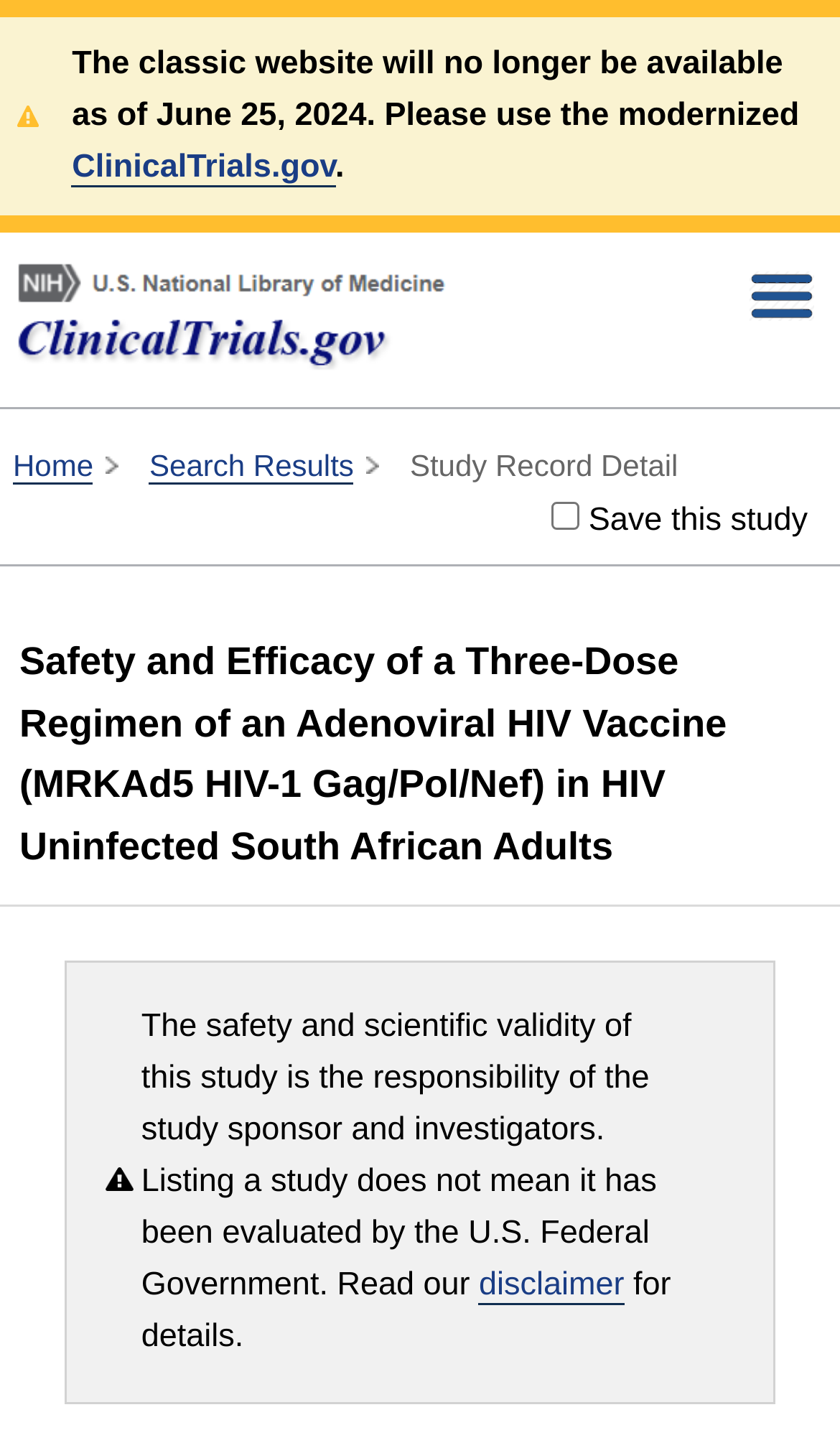Please reply to the following question with a single word or a short phrase:
What is the disclaimer about?

Study sponsor and investigators